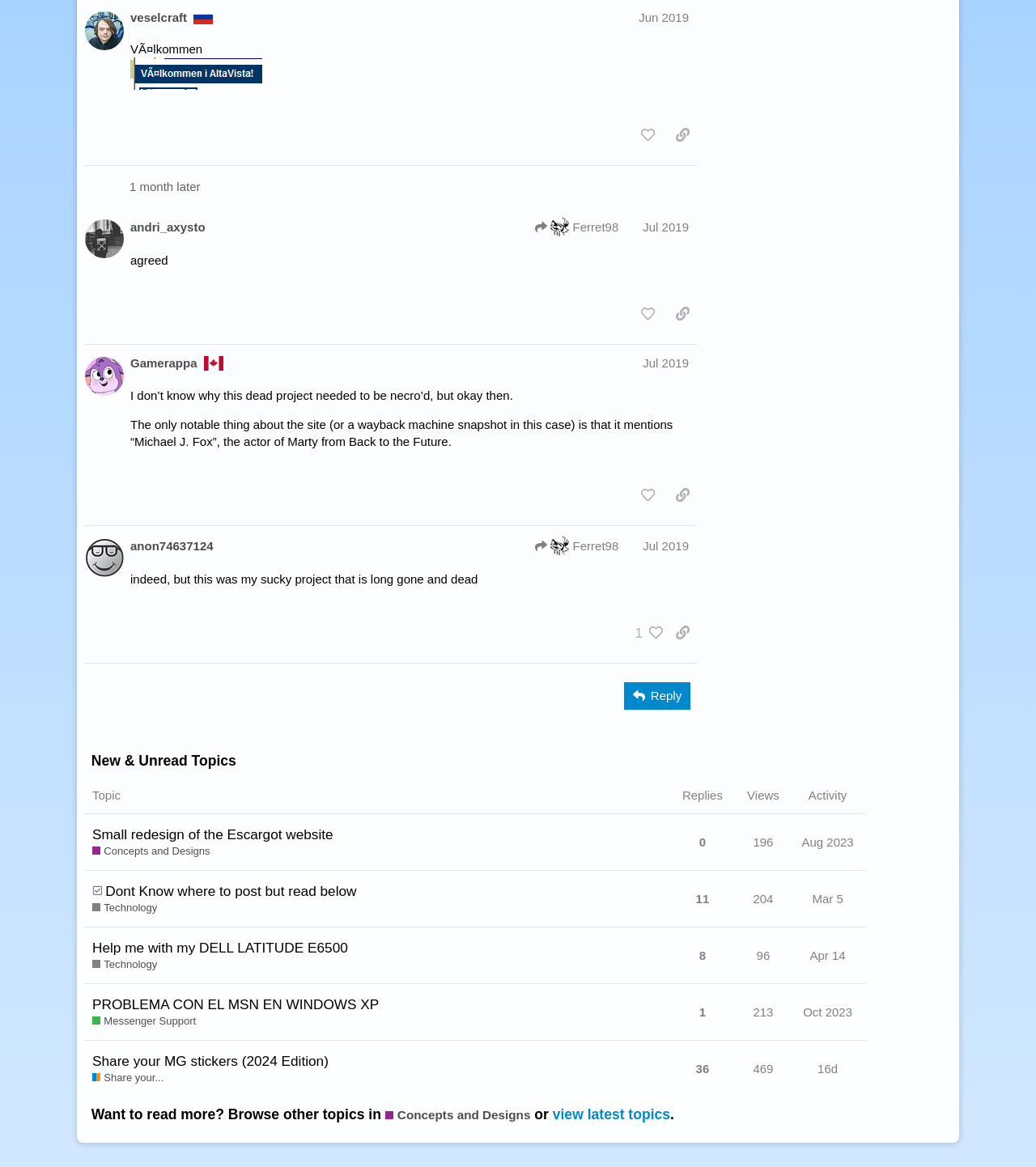For the given element description anon74637124, determine the bounding box coordinates of the UI element. The coordinates should follow the format (top-left x, top-left y, bottom-right x, bottom-right y) and be within the range of 0 to 1.

[0.126, 0.46, 0.206, 0.475]